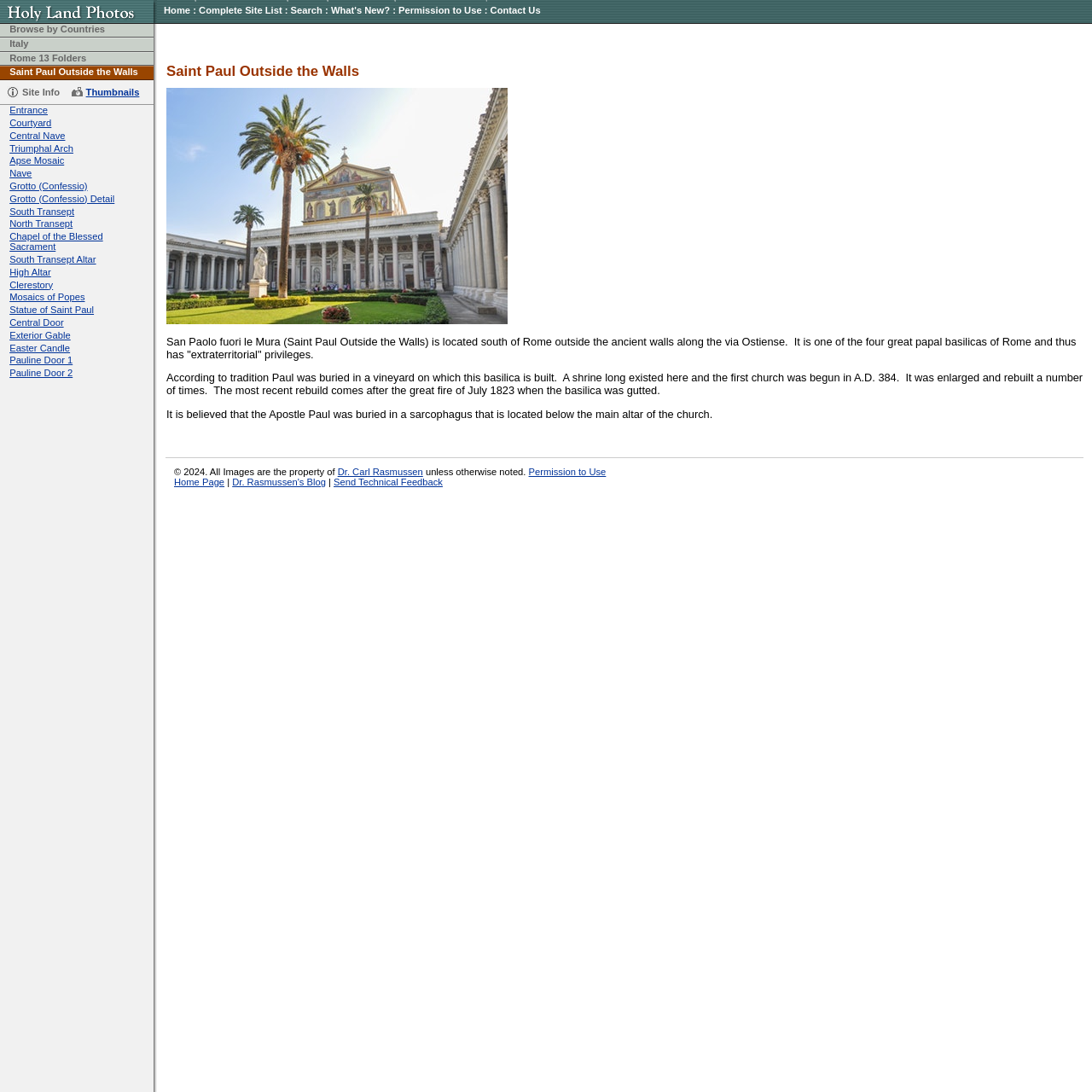Create an elaborate caption for the webpage.

This webpage is dedicated to providing high-resolution photos of the Holy Lands, specifically focusing on Israel, Turkey, Greece, Jerusalem, Athens, and more. At the top of the page, there is a horizontal navigation bar with links to "Holy Land Photos", "Home", "Complete Site List", "Search", "What's New?", "Permission to Use", and "Contact Us". 

Below the navigation bar, there is a section dedicated to browsing photos by country, with a link to "Browse by Countries" and a specific link to "Italy". Underneath, there are multiple links to different locations within Rome, including "Rome 13 Folders", "Saint Paul Outside the Walls", and various specific locations within the Saint Paul Outside the Walls site, such as the "Entrance", "Courtyard", and "Central Nave".

On the right side of the page, there is a heading "Saint Paul Outside the Walls" followed by a large image of the location. Below the image, there is a descriptive text about the history and significance of the site, including its location, tradition, and rebuilds. 

At the bottom of the page, there is a copyright notice stating that all images are the property of Dr. Carl Rasmussen, unless otherwise noted. There are also links to "Permission to Use", "Home Page", "Dr. Rasmussen's Blog", and "Send Technical Feedback".